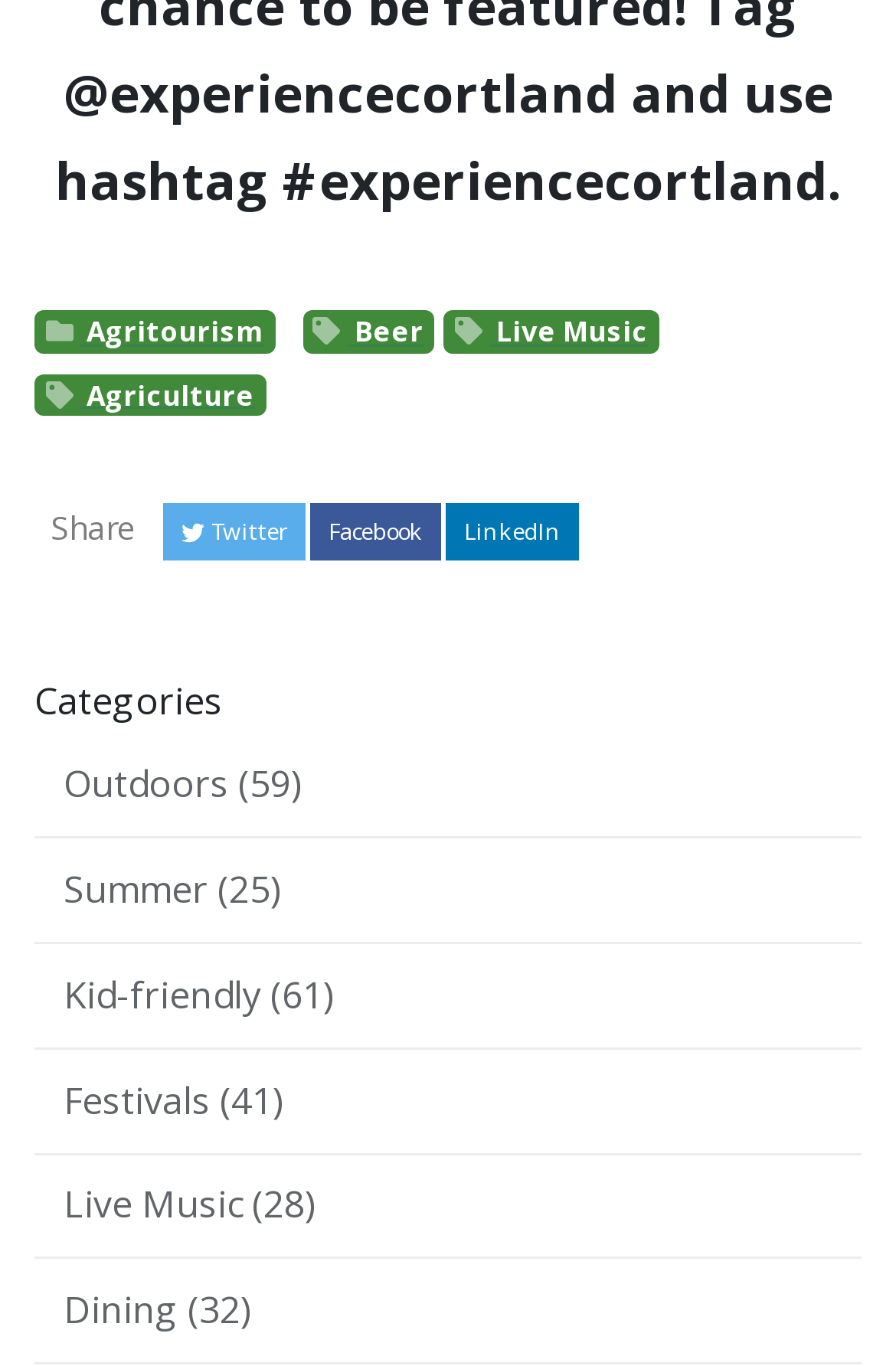Please find the bounding box coordinates for the clickable element needed to perform this instruction: "Browse Outdoors categories".

[0.038, 0.537, 0.962, 0.613]